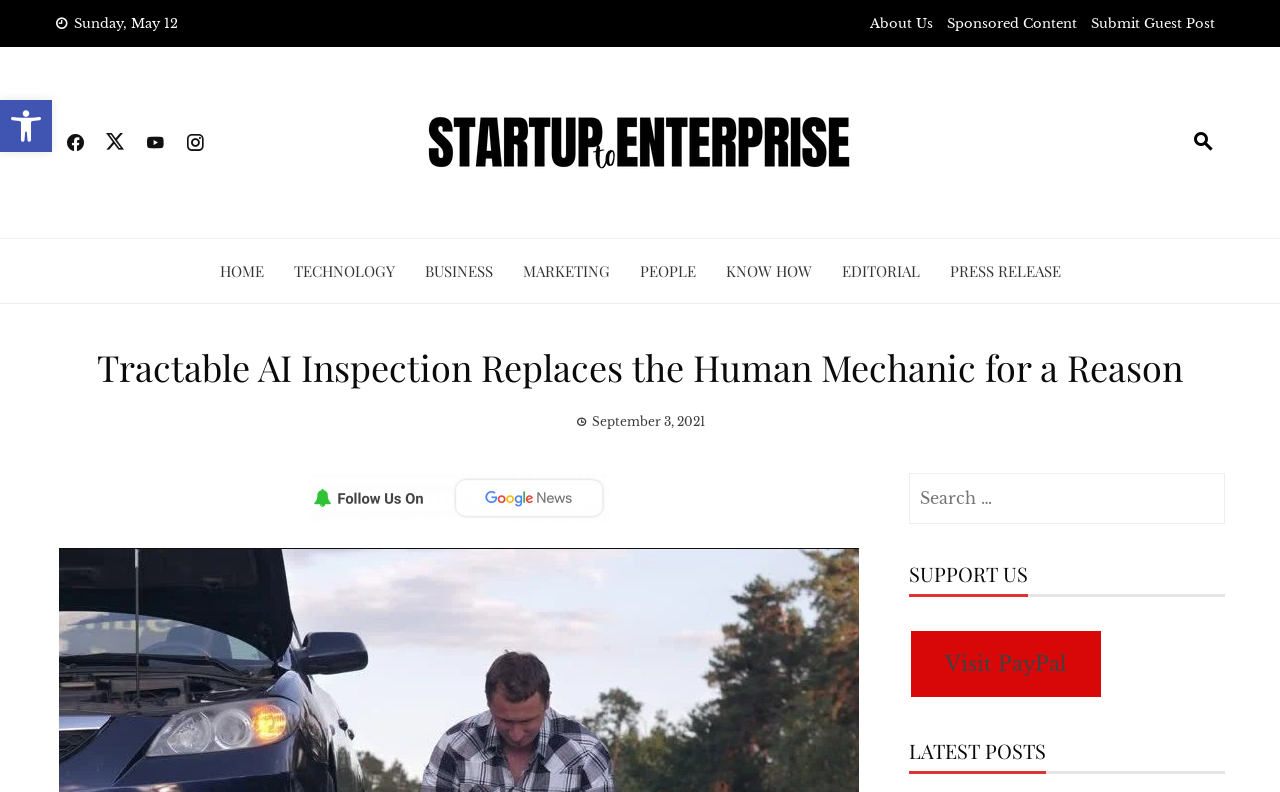Provide the bounding box coordinates for the specified HTML element described in this description: "Sponsored Content". The coordinates should be four float numbers ranging from 0 to 1, in the format [left, top, right, bottom].

[0.74, 0.019, 0.841, 0.04]